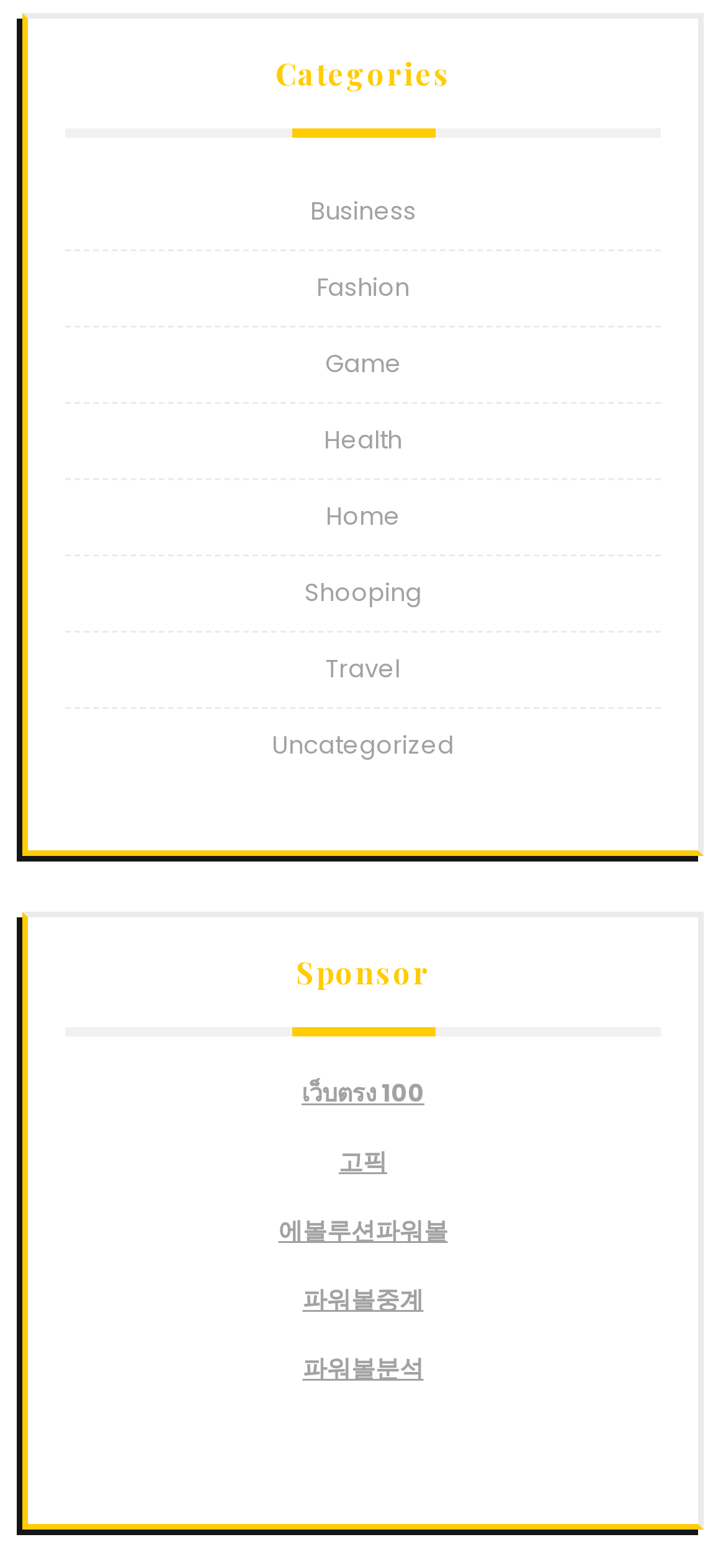Find the bounding box coordinates of the element to click in order to complete the given instruction: "Find us on social media."

None